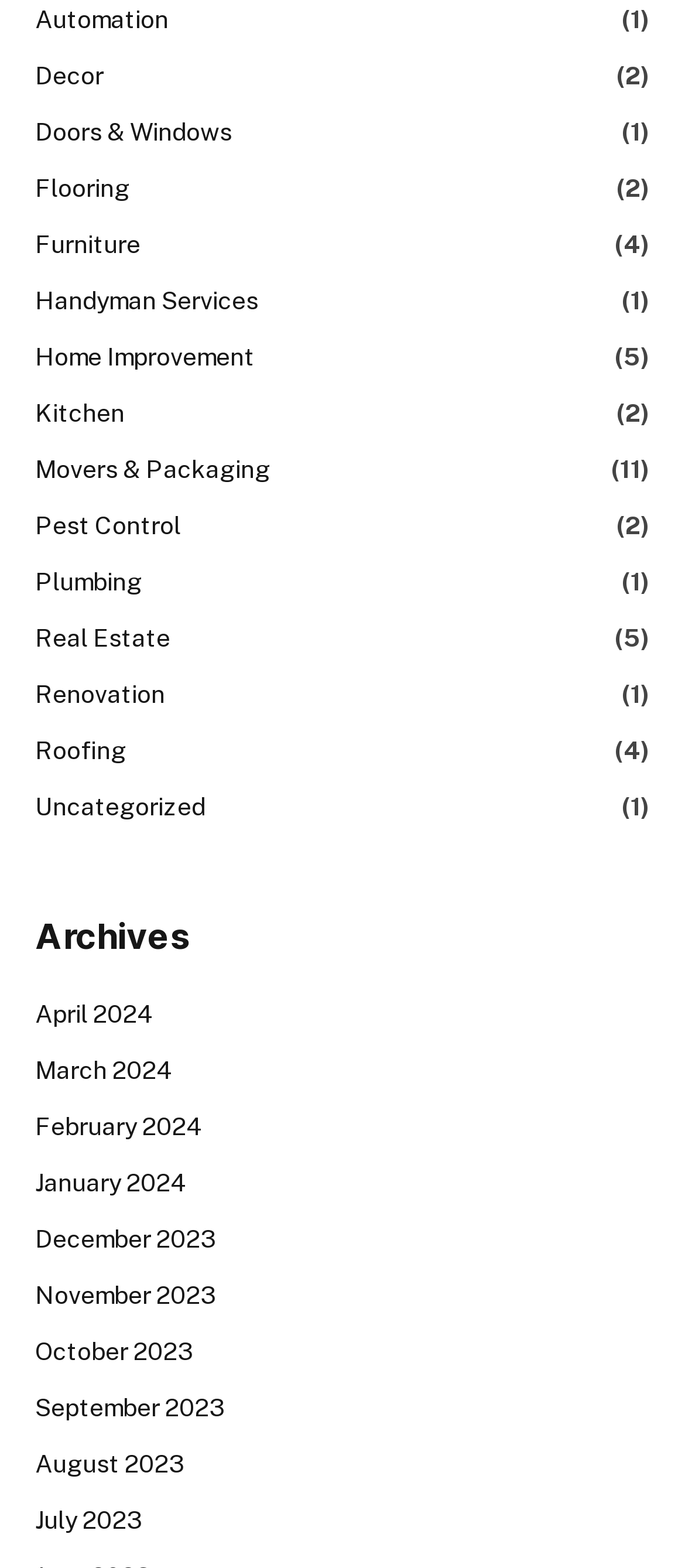Locate the bounding box coordinates of the clickable region necessary to complete the following instruction: "Learn about Pest Control". Provide the coordinates in the format of four float numbers between 0 and 1, i.e., [left, top, right, bottom].

[0.051, 0.324, 0.264, 0.348]